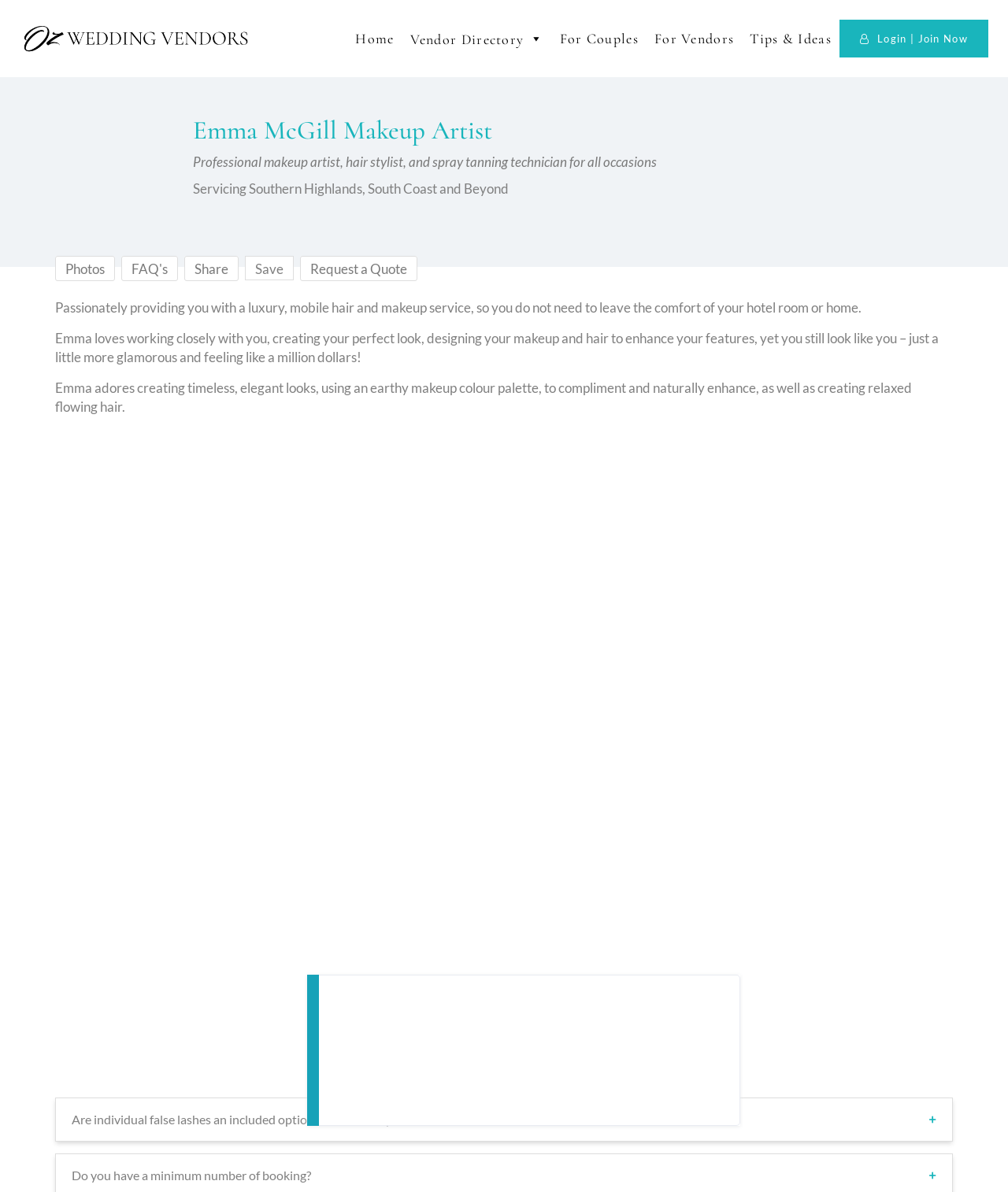What areas does Emma serve?
Provide an in-depth and detailed explanation in response to the question.

According to the webpage, Emma serves the Southern Highlands, South Coast, and beyond, as stated in the StaticText element with ID 462.